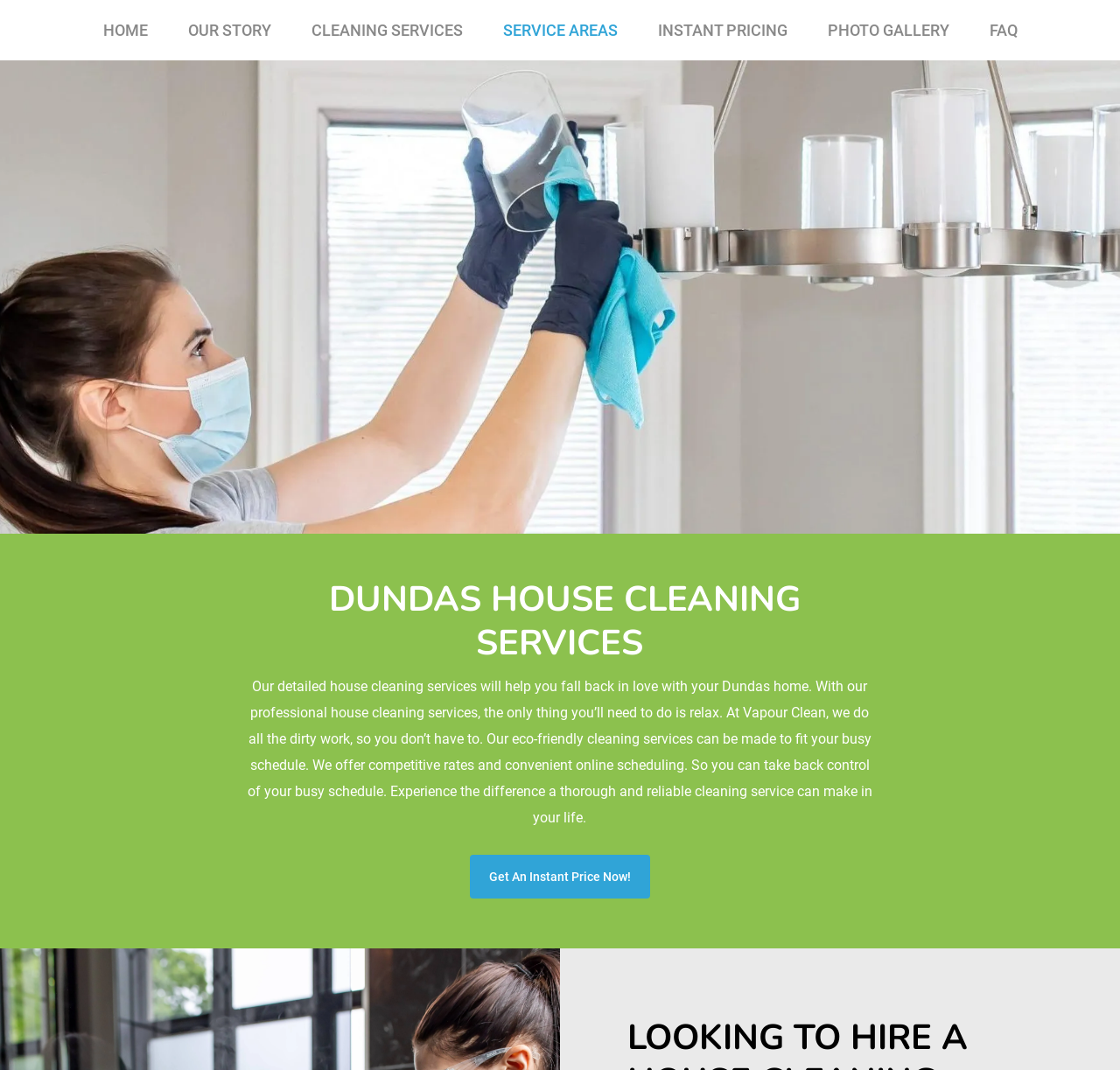Generate the text content of the main heading of the webpage.

 DUNDAS HOUSE CLEANING SERVICES